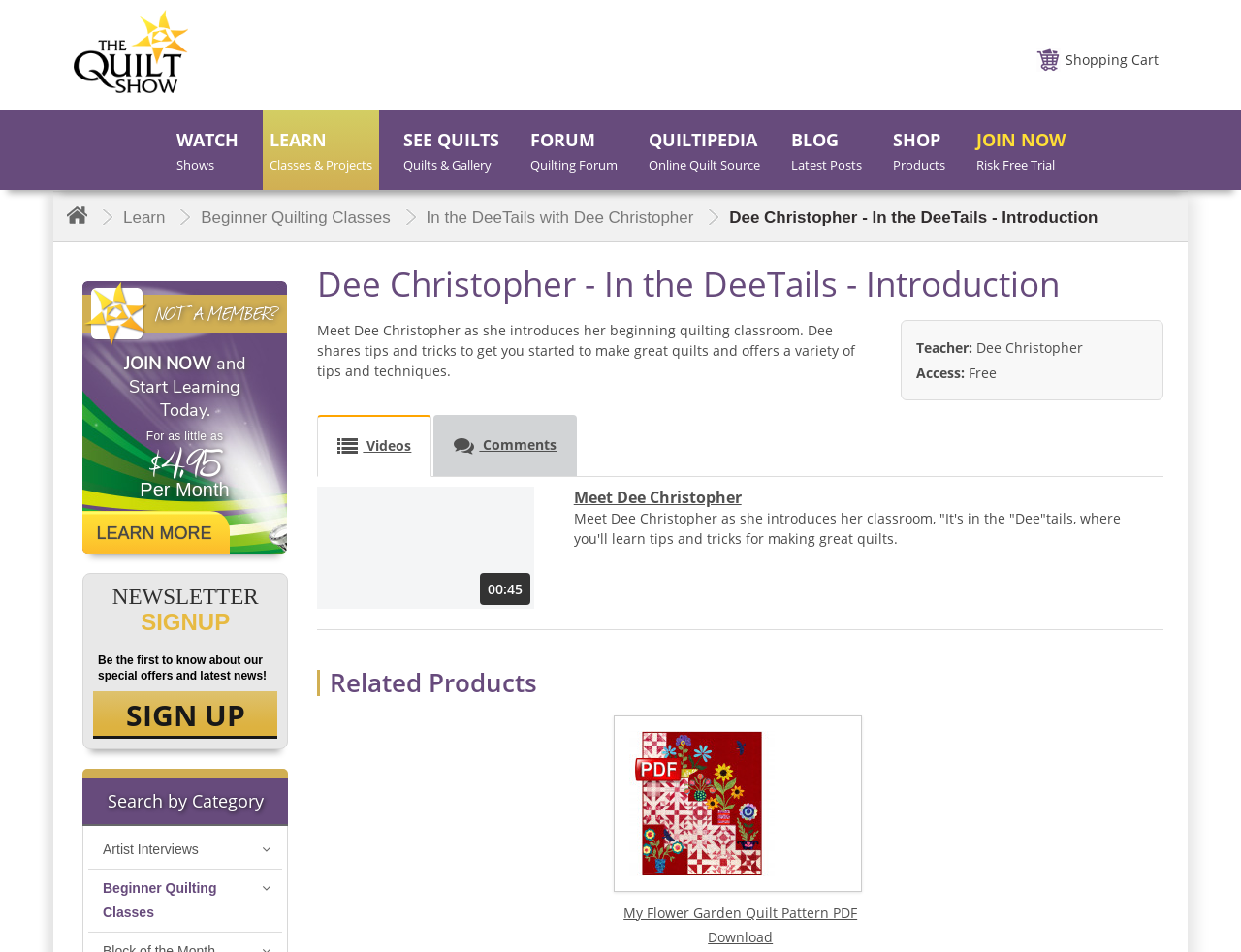Locate the coordinates of the bounding box for the clickable region that fulfills this instruction: "Watch 'Meet Dee Christopher' video".

[0.256, 0.512, 0.447, 0.64]